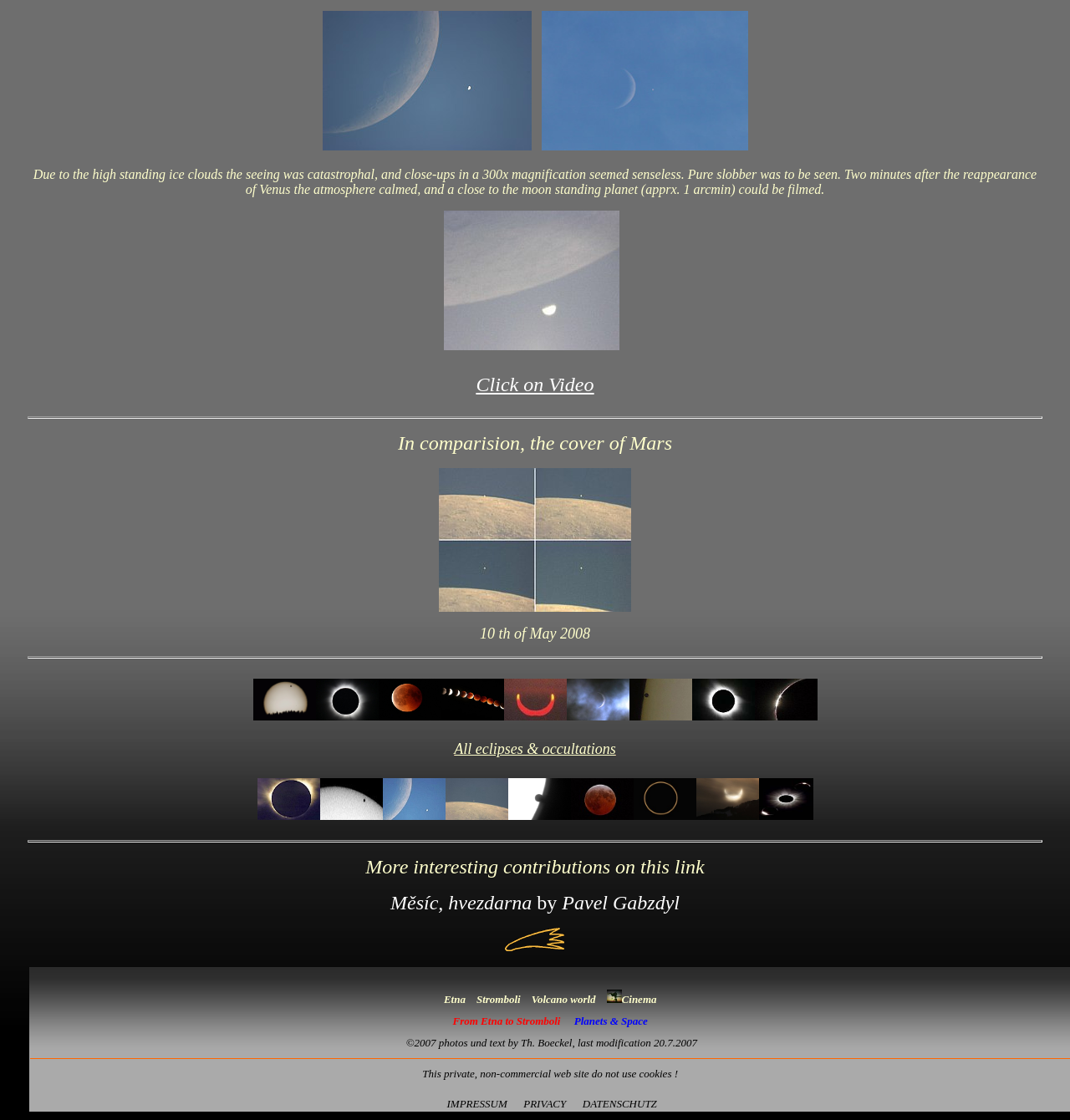Locate the bounding box of the UI element based on this description: "10 th of May 2008". Provide four float numbers between 0 and 1 as [left, top, right, bottom].

[0.448, 0.558, 0.552, 0.573]